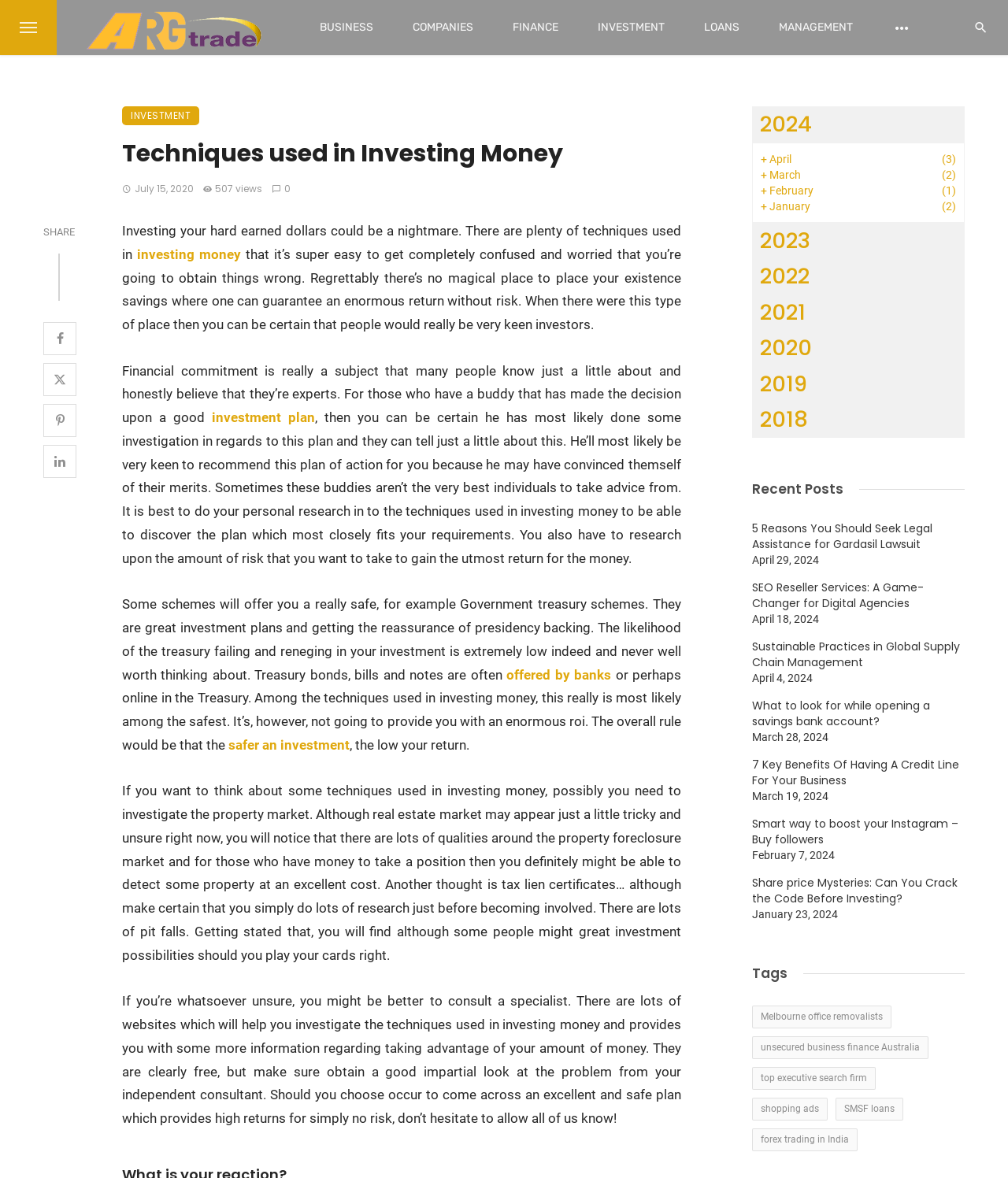What is the author's advice for those who are unsure about investing?
Answer the question in a detailed and comprehensive manner.

The article suggests that if one is unsure about investing, it is better to consult a specialist or do further research to get an impartial view of the investment options.